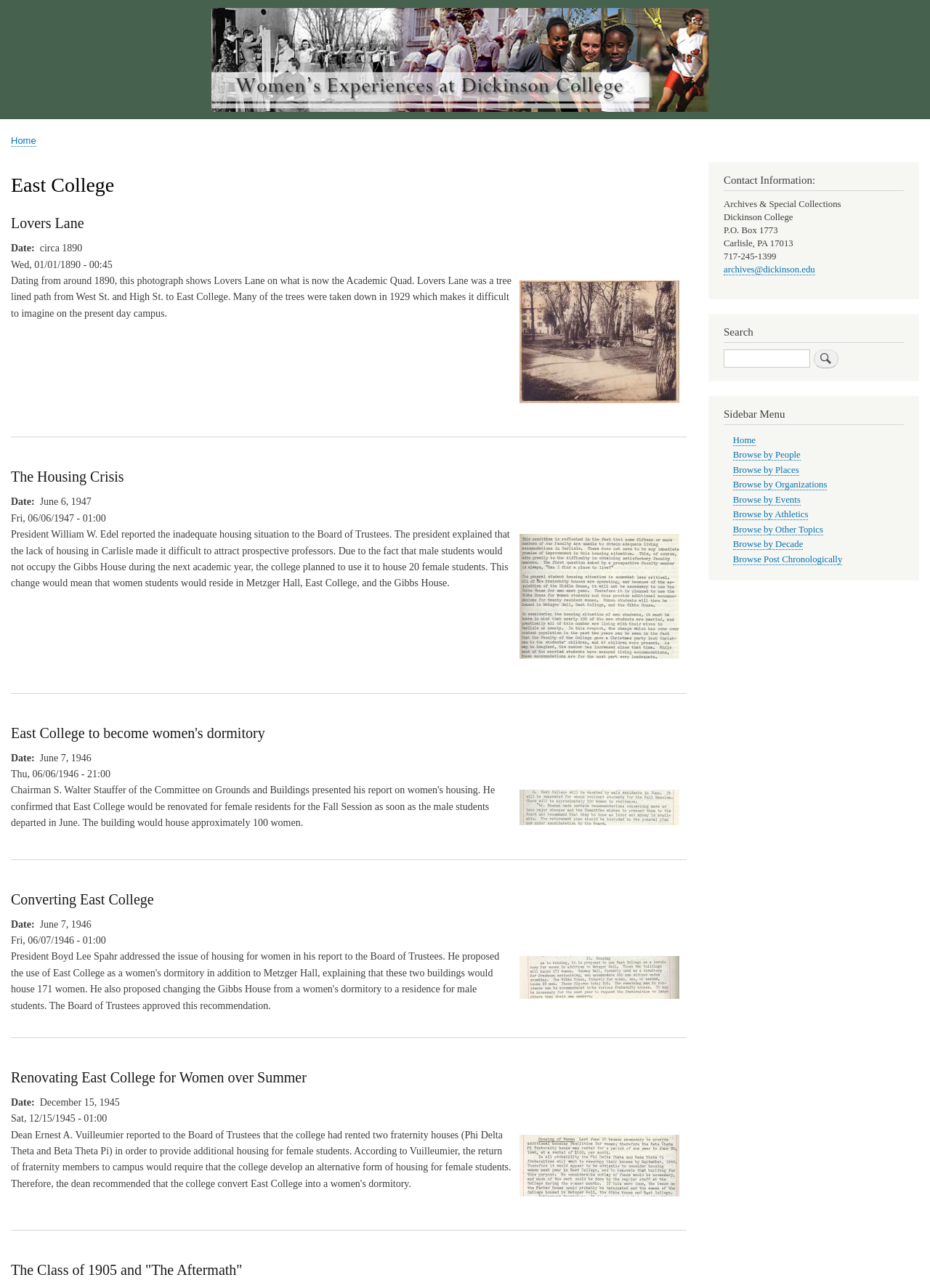Locate the bounding box coordinates of the element I should click to achieve the following instruction: "Click on the 'Home' link".

[0.012, 0.006, 0.977, 0.09]